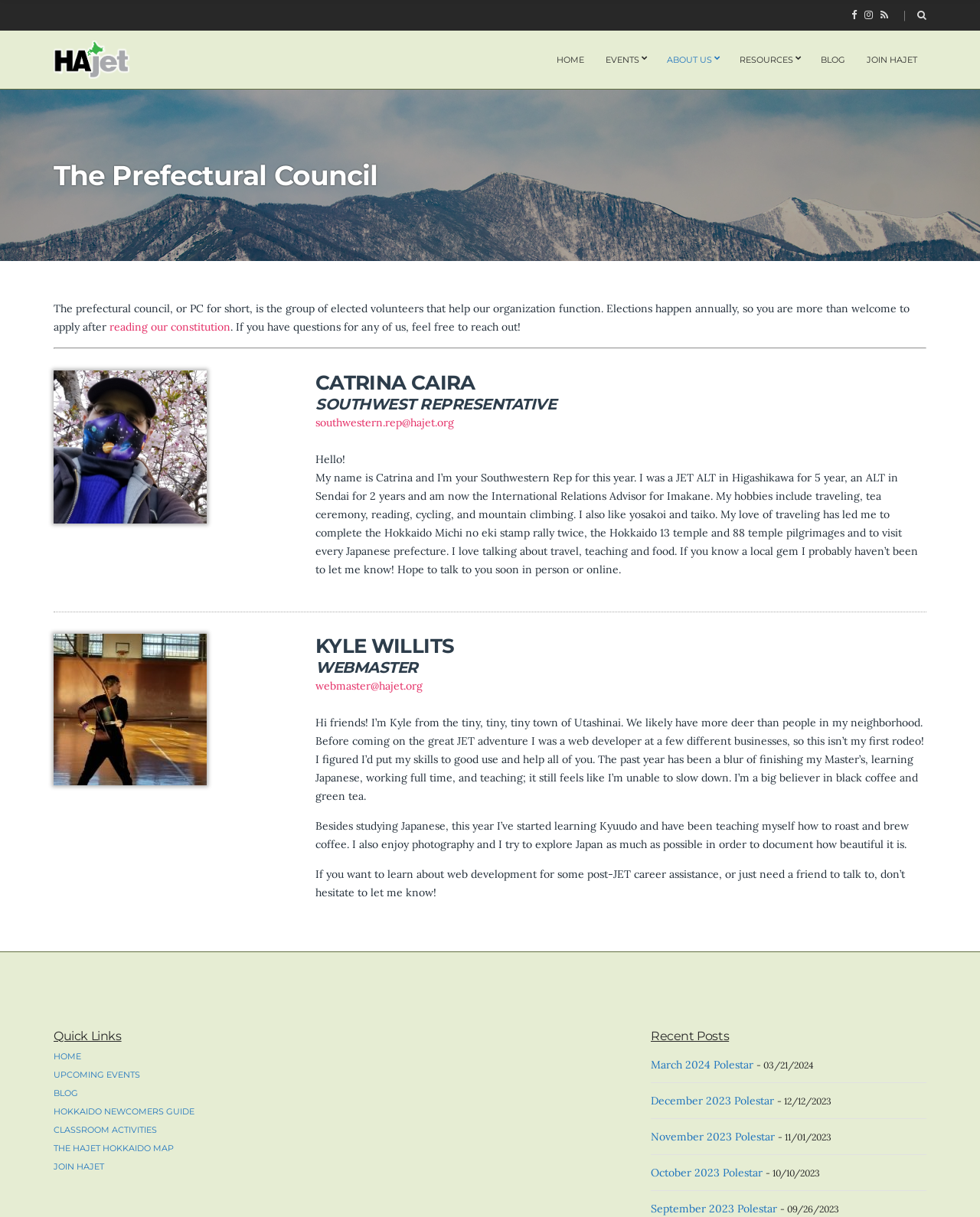Determine the bounding box for the described HTML element: "home". Ensure the coordinates are four float numbers between 0 and 1 in the format [left, top, right, bottom].

[0.568, 0.038, 0.596, 0.06]